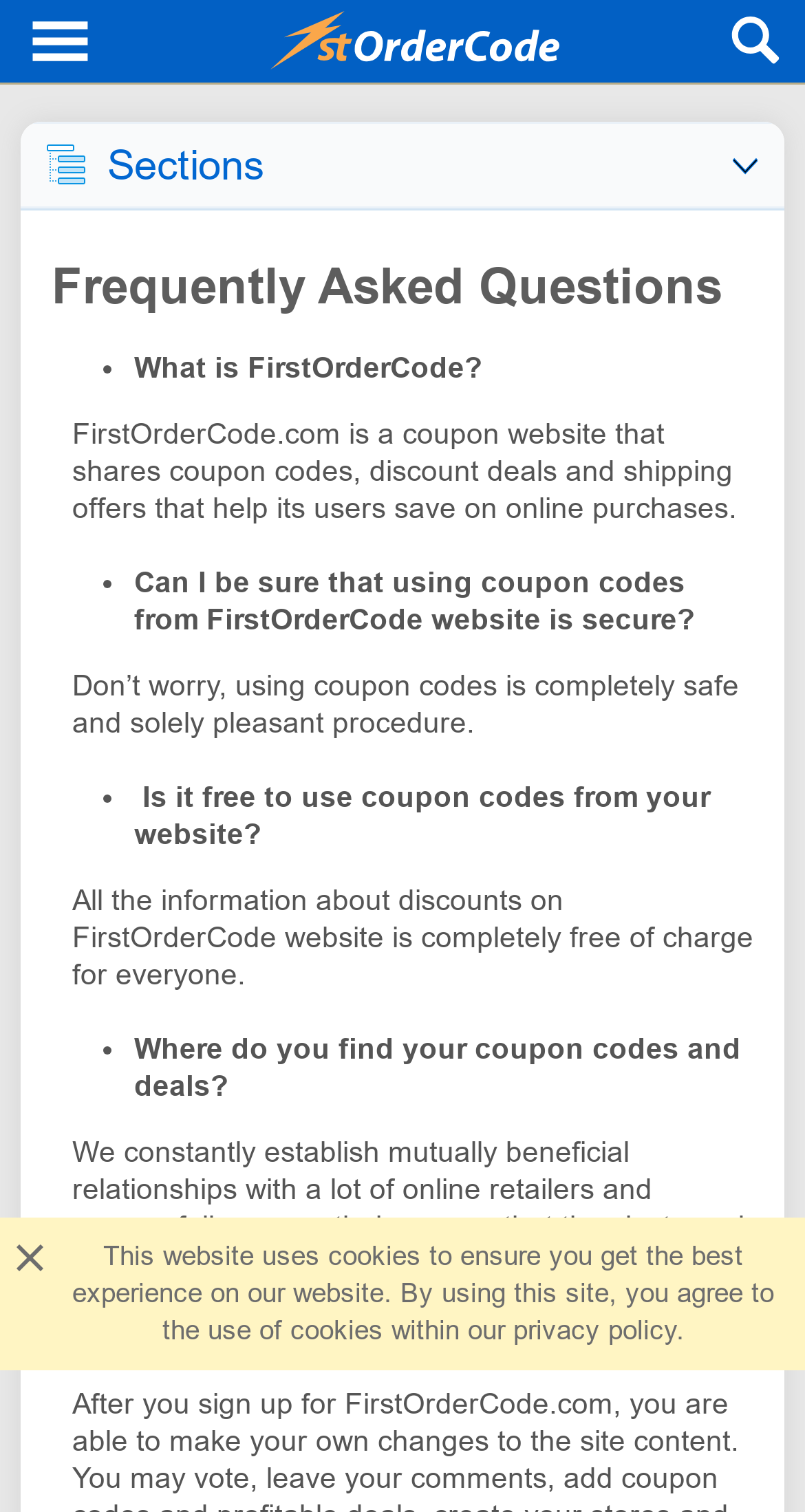What does FirstOrderCode do to find coupon codes and deals? Using the information from the screenshot, answer with a single word or phrase.

Establish relationships with retailers